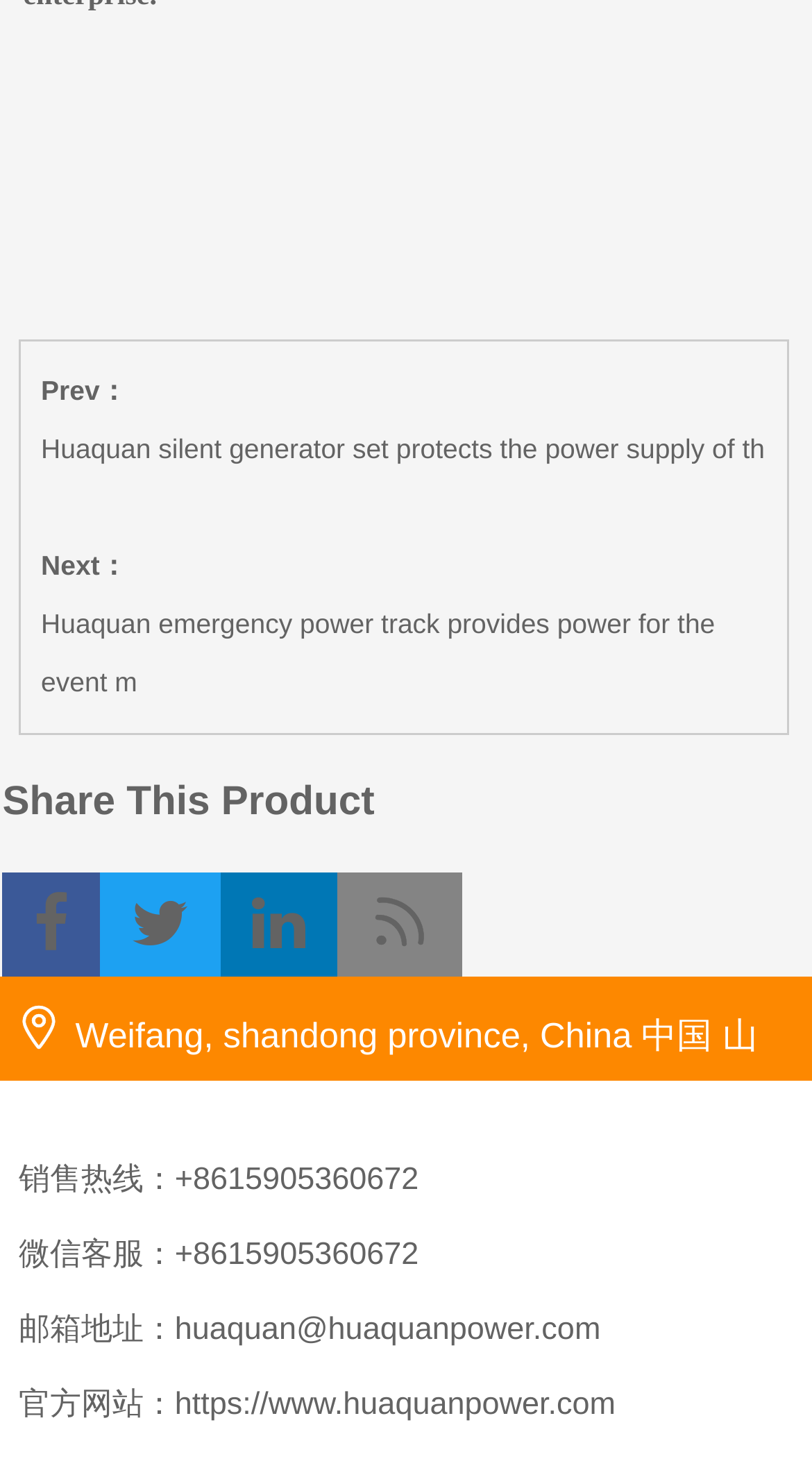What is the company's official website? Based on the screenshot, please respond with a single word or phrase.

https://www.huaquanpower.com